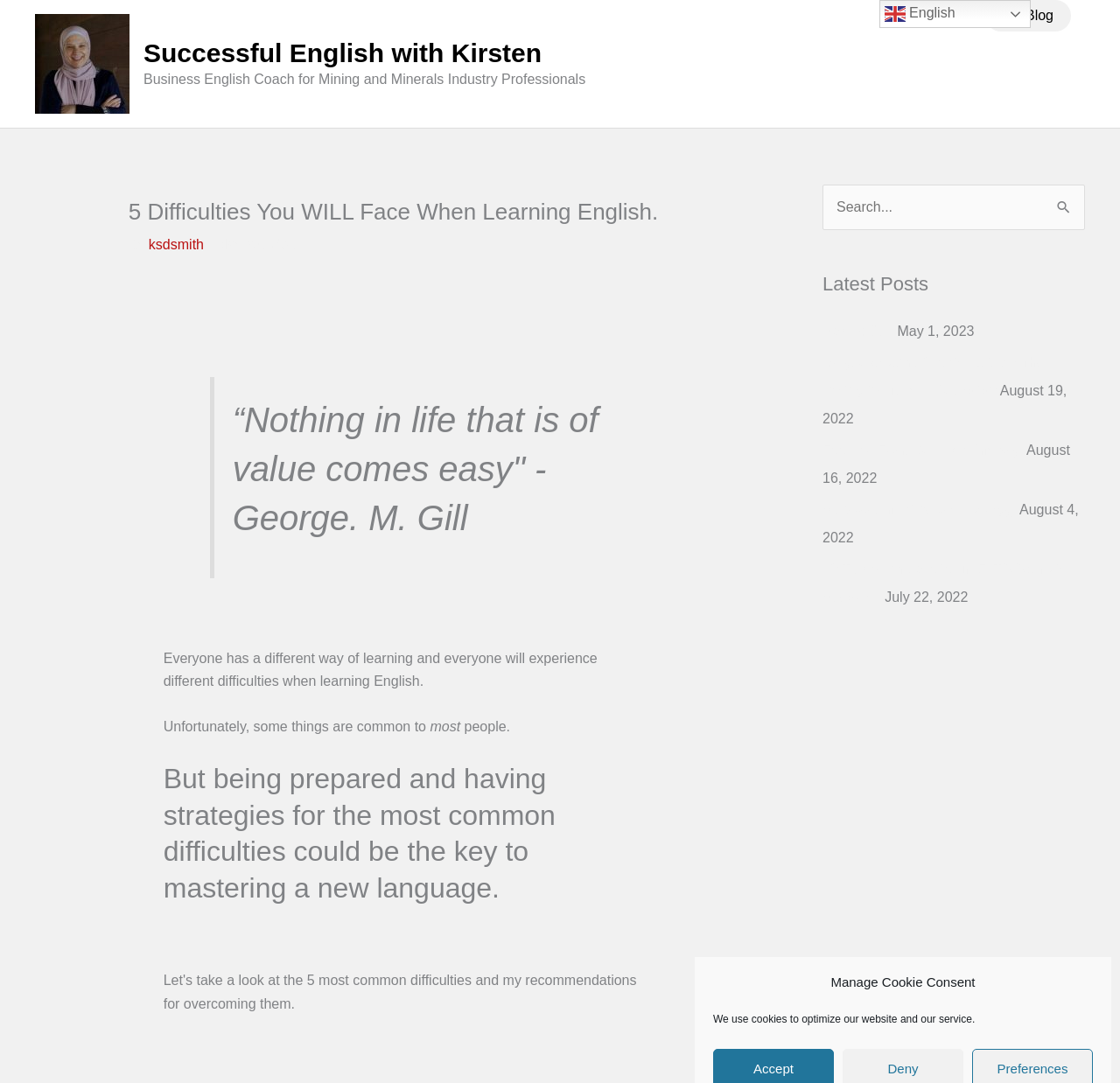Please provide the bounding box coordinates for the element that needs to be clicked to perform the following instruction: "Click on the 'Search' button". The coordinates should be given as four float numbers between 0 and 1, i.e., [left, top, right, bottom].

[0.934, 0.17, 0.969, 0.204]